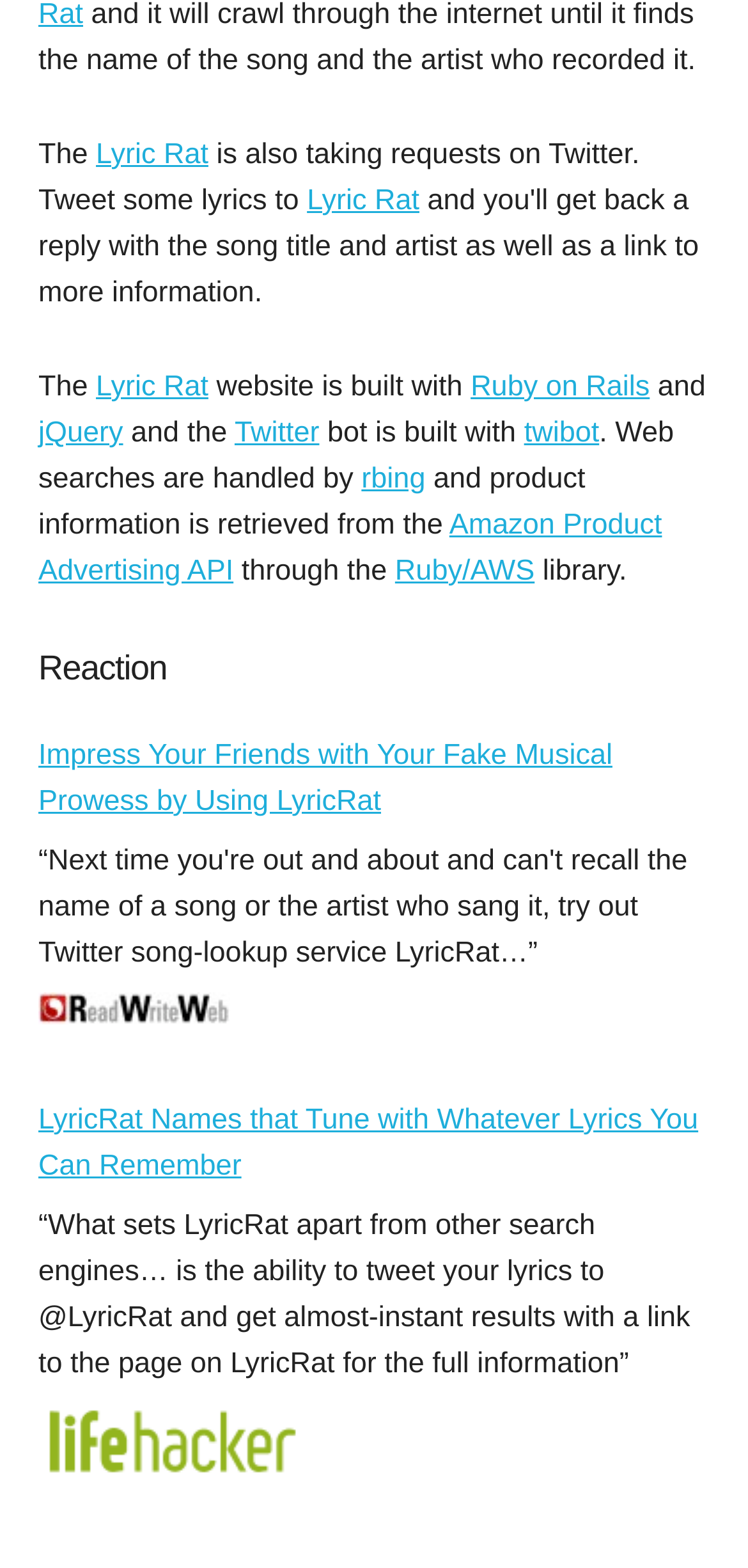Please pinpoint the bounding box coordinates for the region I should click to adhere to this instruction: "Visit the Ruby on Rails website".

[0.629, 0.236, 0.869, 0.257]